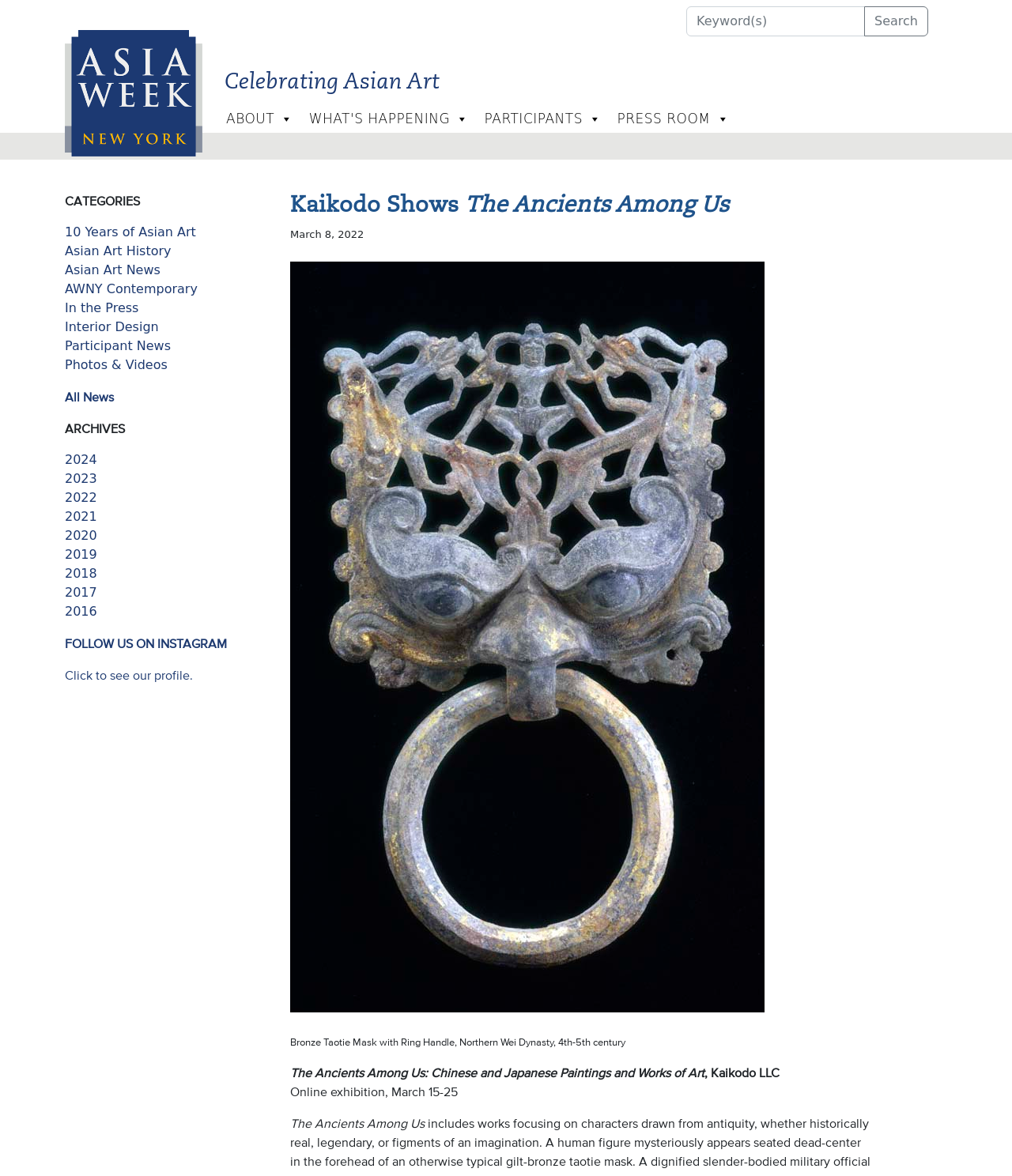Using the webpage screenshot, locate the HTML element that fits the following description and provide its bounding box: "parent_node: Search name="s" placeholder="Keyword(s)" title="Search"".

[0.678, 0.005, 0.855, 0.031]